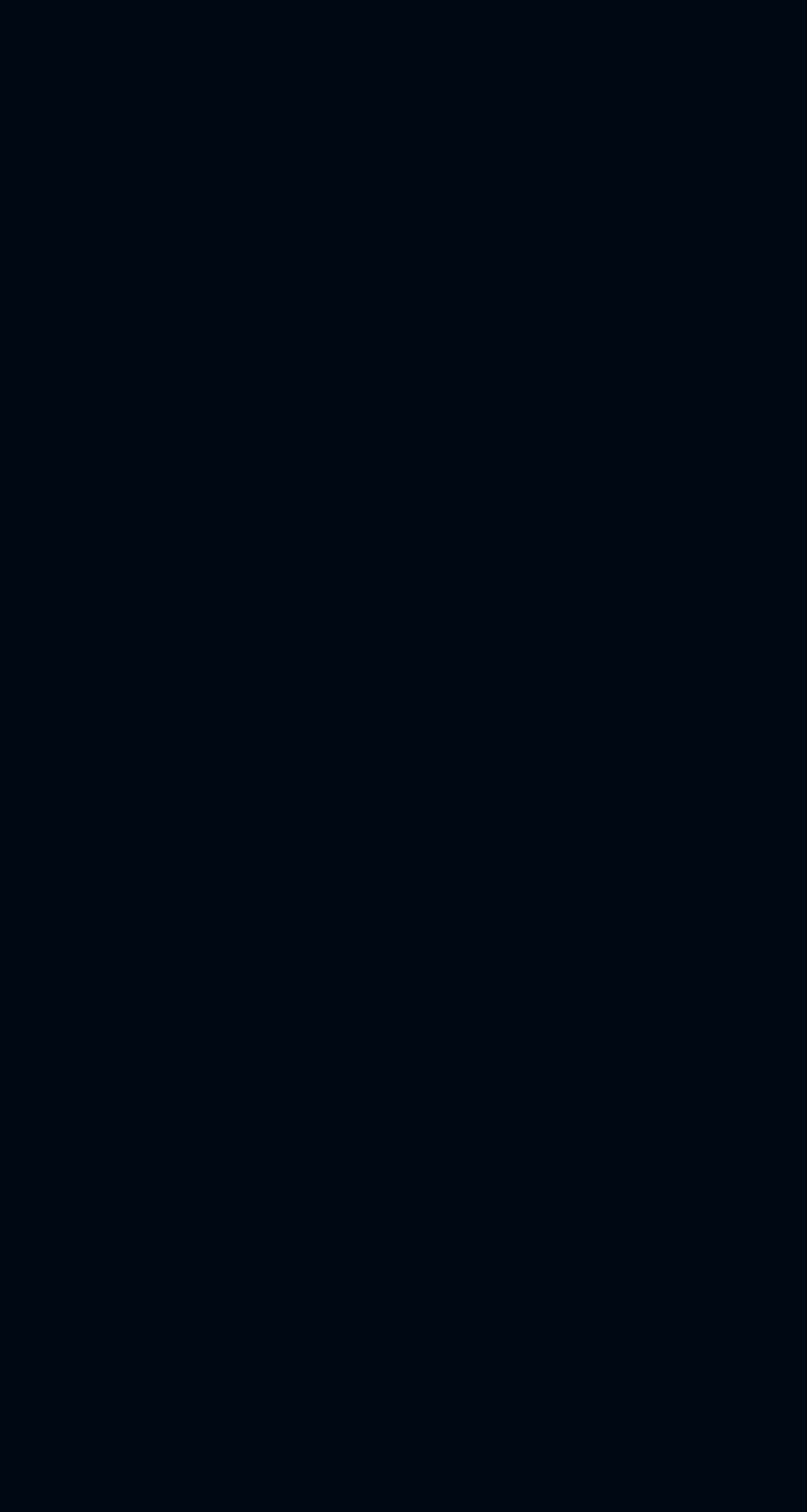Bounding box coordinates must be specified in the format (top-left x, top-left y, bottom-right x, bottom-right y). All values should be floating point numbers between 0 and 1. What are the bounding box coordinates of the UI element described as: make money online guide

None